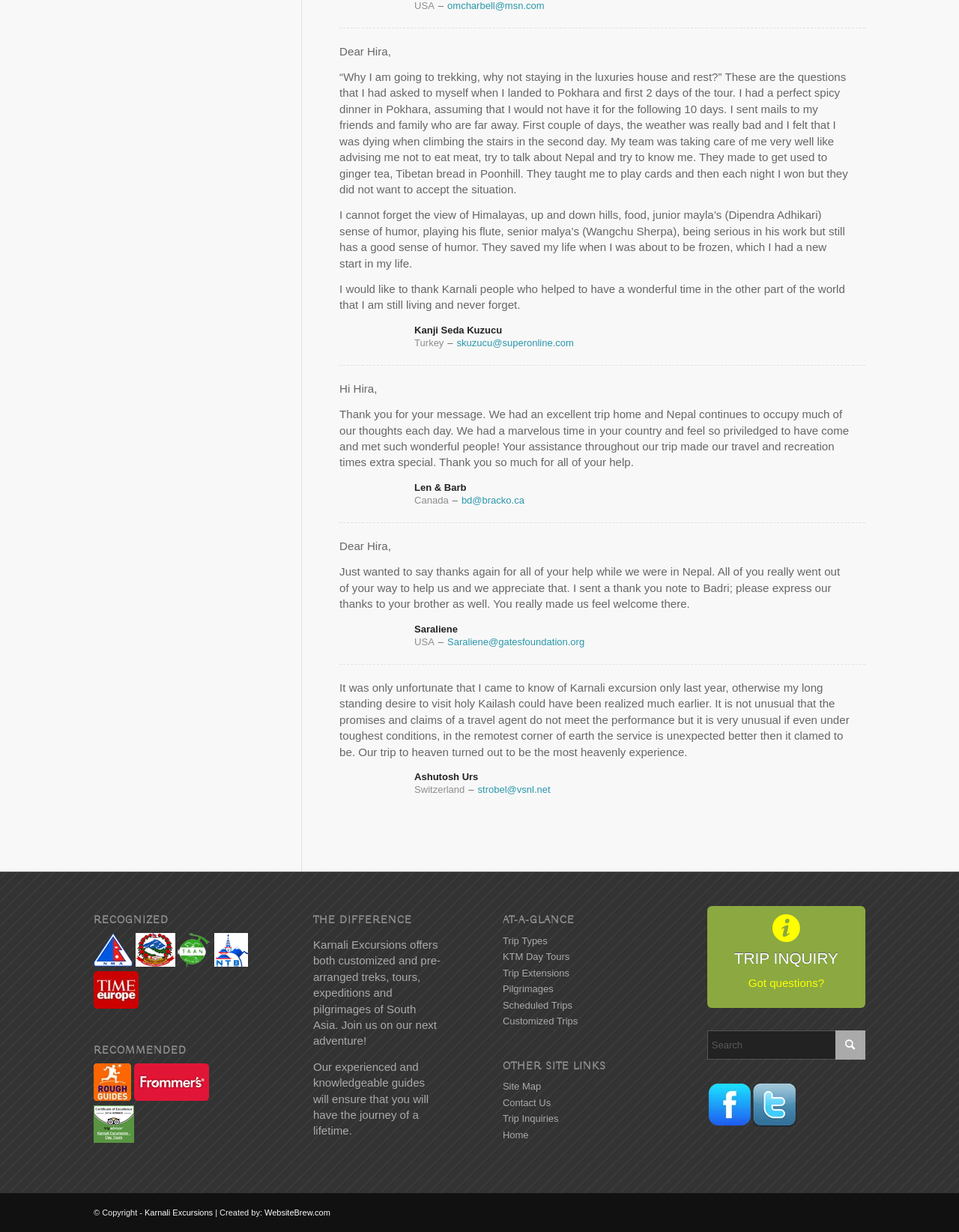Please provide a brief answer to the question using only one word or phrase: 
What type of trips does Karnali Excursions offer?

Customized and pre-arranged treks, tours, expeditions and pilgrimages